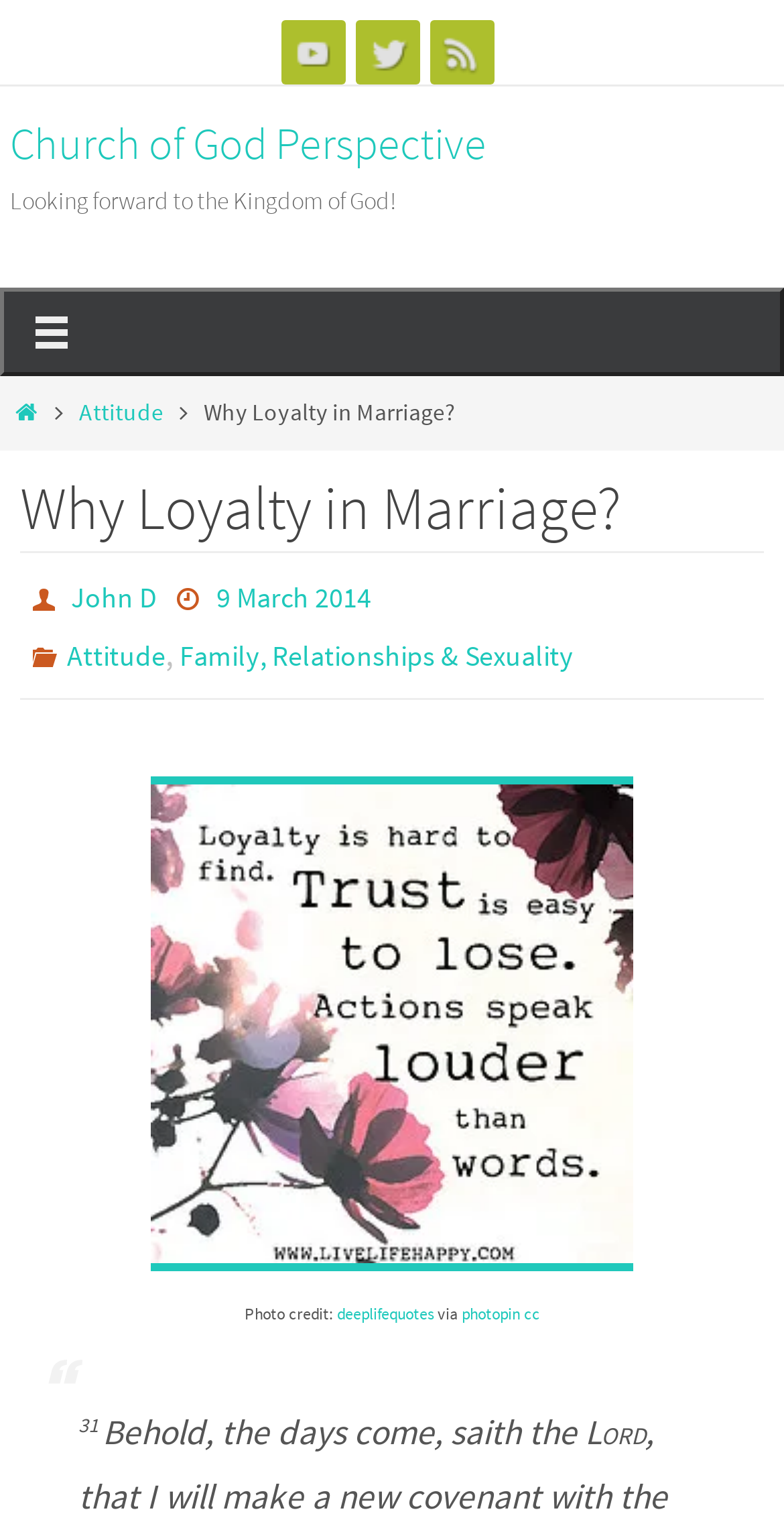Refer to the image and answer the question with as much detail as possible: What is the image credit?

The image credit can be found by looking at the section below the image where it says 'Photo credit:' followed by the credit 'deeplifequotes via photopin'.